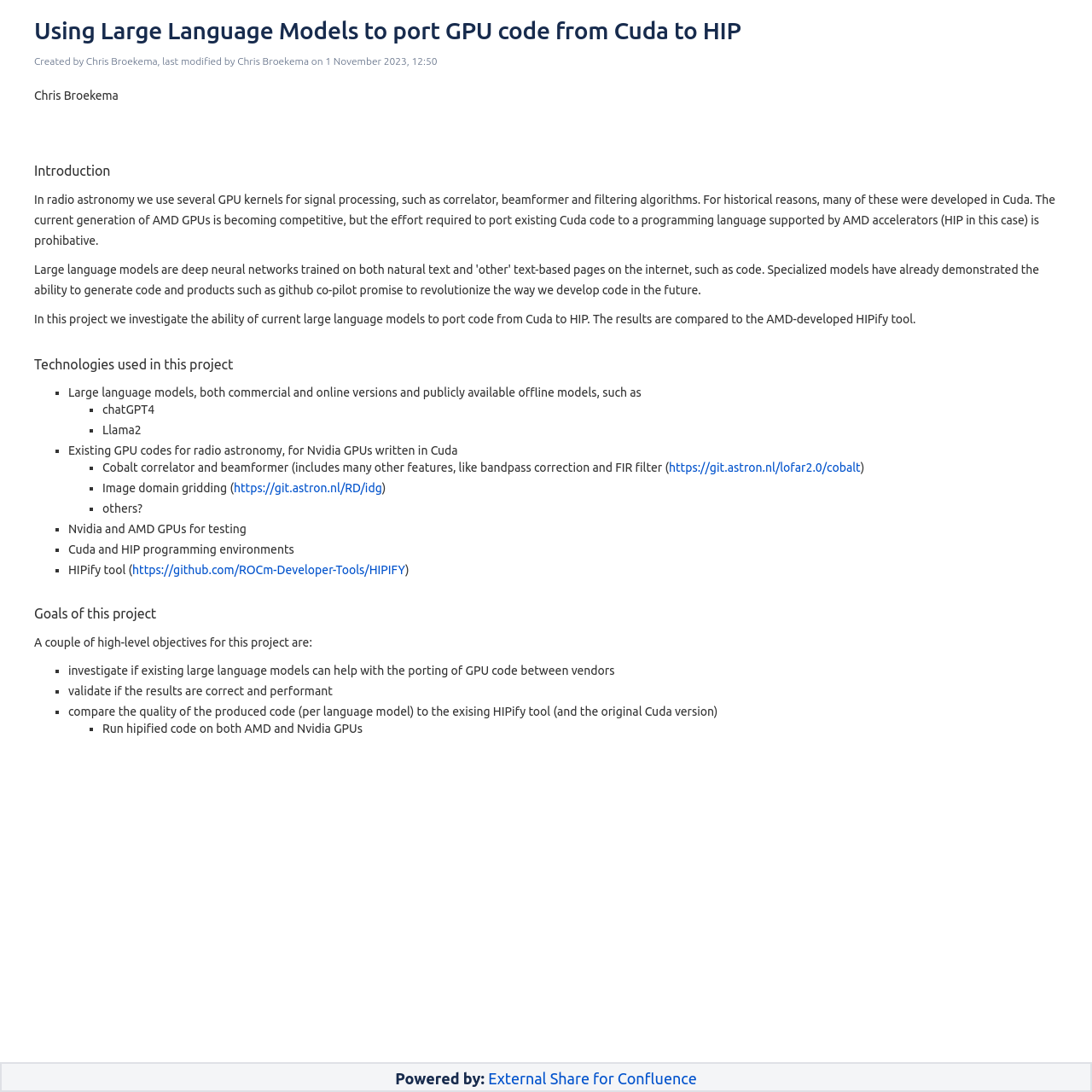Provide your answer in a single word or phrase: 
What is the main topic of this project?

Porting GPU code from Cuda to HIP